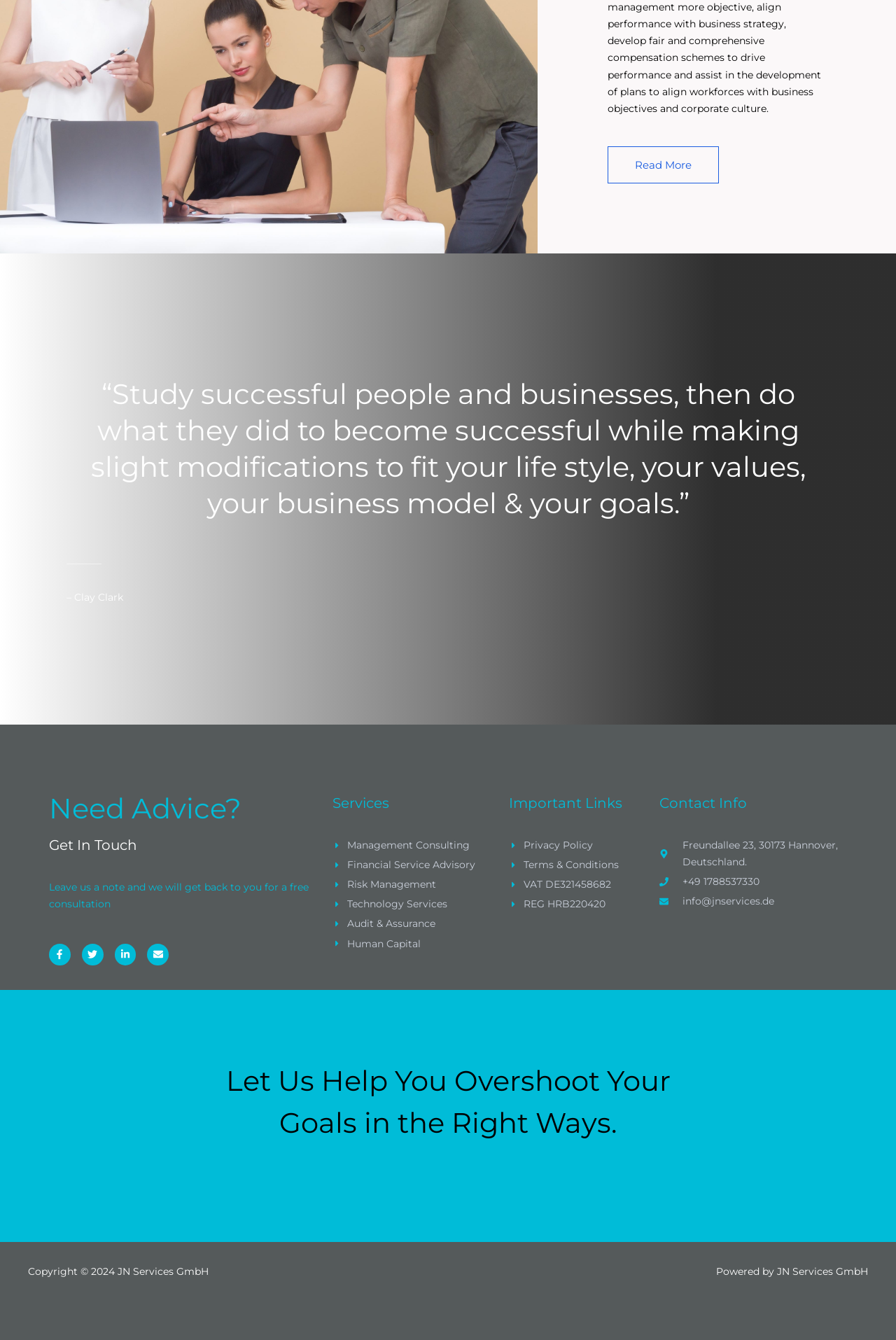Please give a one-word or short phrase response to the following question: 
What is the purpose of the 'Get In Touch' section?

Leave a note for free consultation